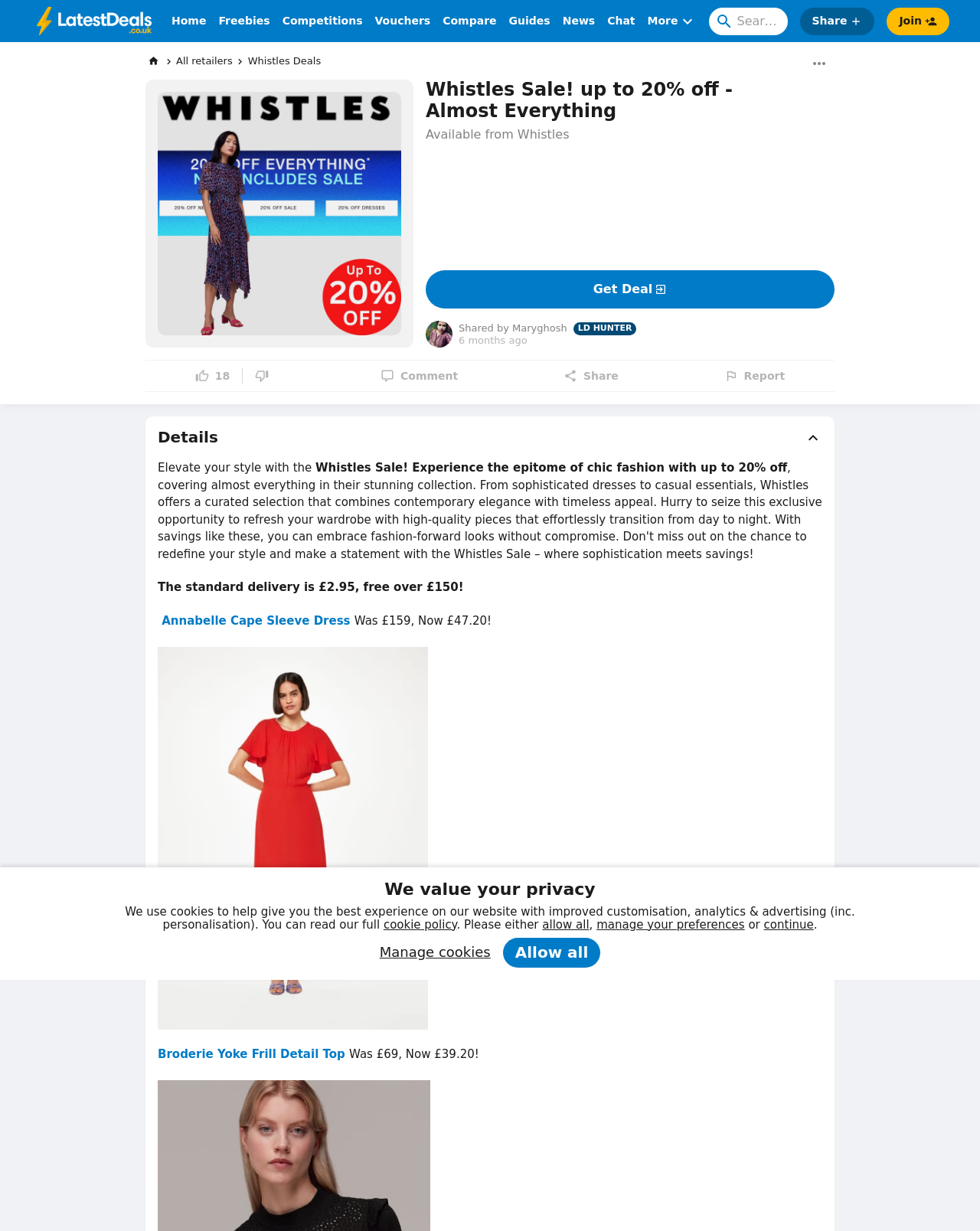Please find the bounding box coordinates of the element that must be clicked to perform the given instruction: "View more details". The coordinates should be four float numbers from 0 to 1, i.e., [left, top, right, bottom].

[0.161, 0.348, 0.839, 0.363]